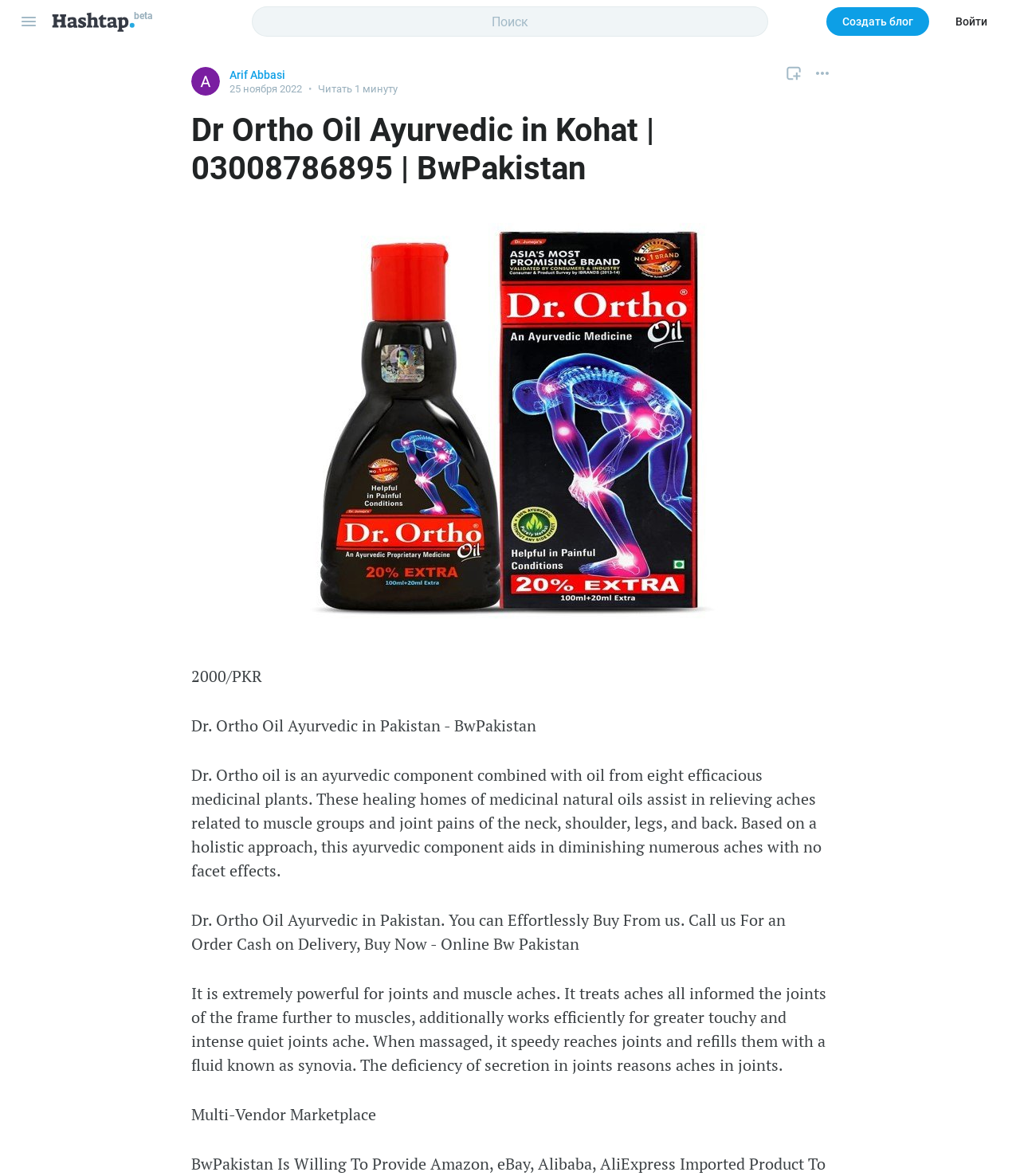Who is the author of the article?
Please provide a comprehensive answer based on the visual information in the image.

The author of the article is mentioned in the webpage as 'Arif Abbasi', which can be found in the link element with the text 'A Arif Abbasi' at coordinates [0.188, 0.057, 0.216, 0.081] and also in the heading element with the text 'Arif Abbasi' at coordinates [0.225, 0.058, 0.756, 0.069].